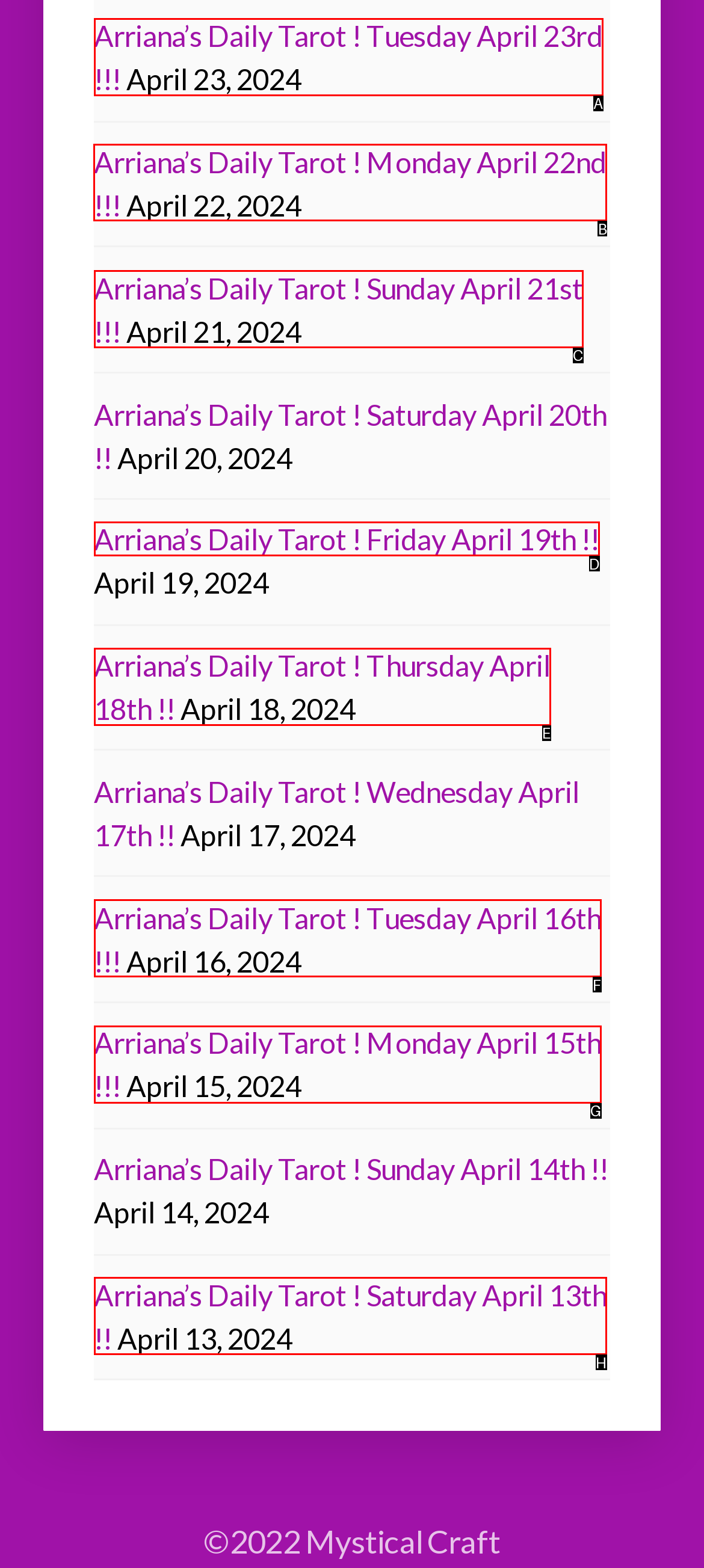Pick the option that should be clicked to perform the following task: Go to the 'STROUD_HIGH_SCHOOL' page
Answer with the letter of the selected option from the available choices.

None